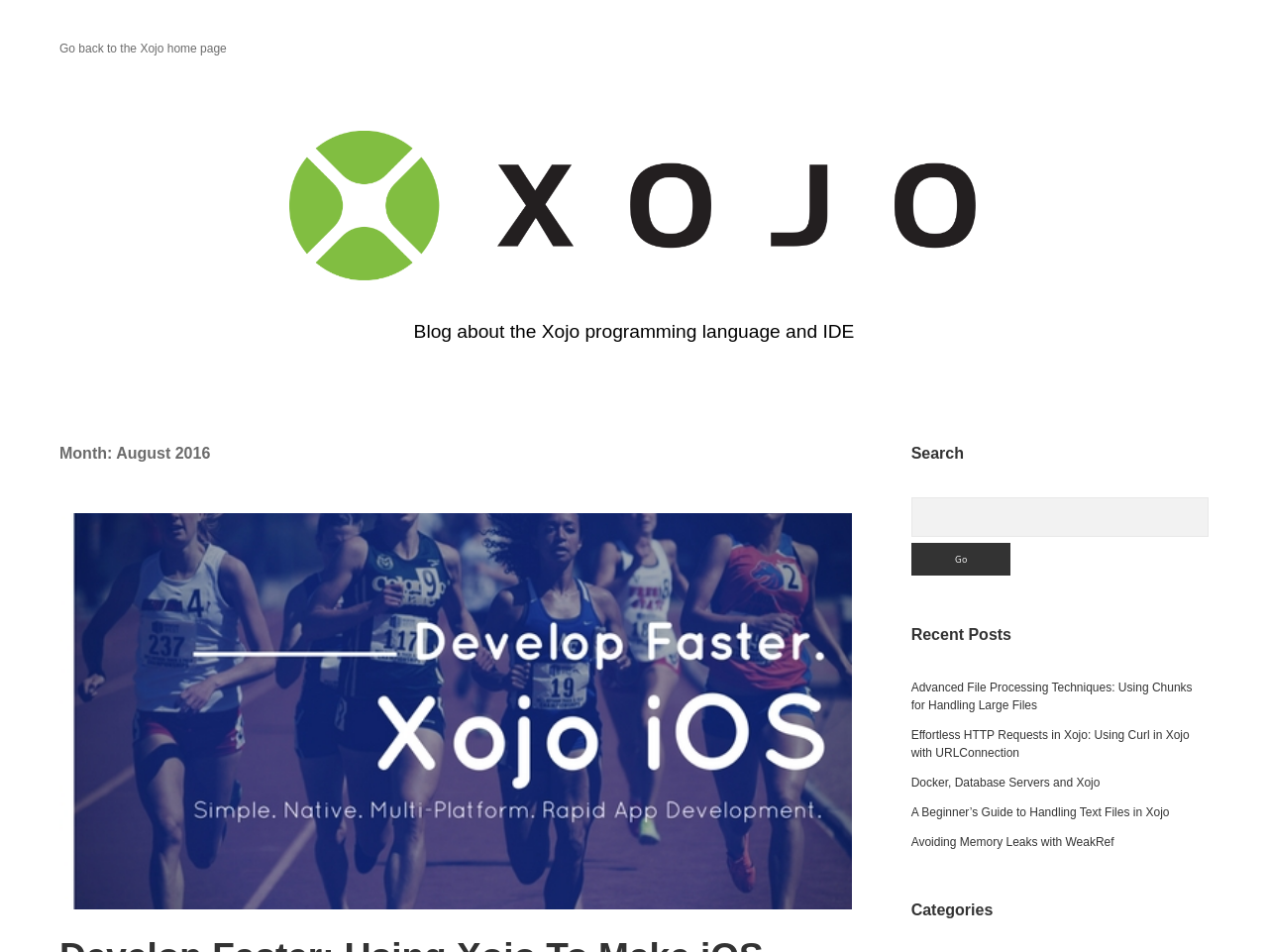Pinpoint the bounding box coordinates of the element you need to click to execute the following instruction: "go back to the Xojo home page". The bounding box should be represented by four float numbers between 0 and 1, in the format [left, top, right, bottom].

[0.047, 0.042, 0.179, 0.06]